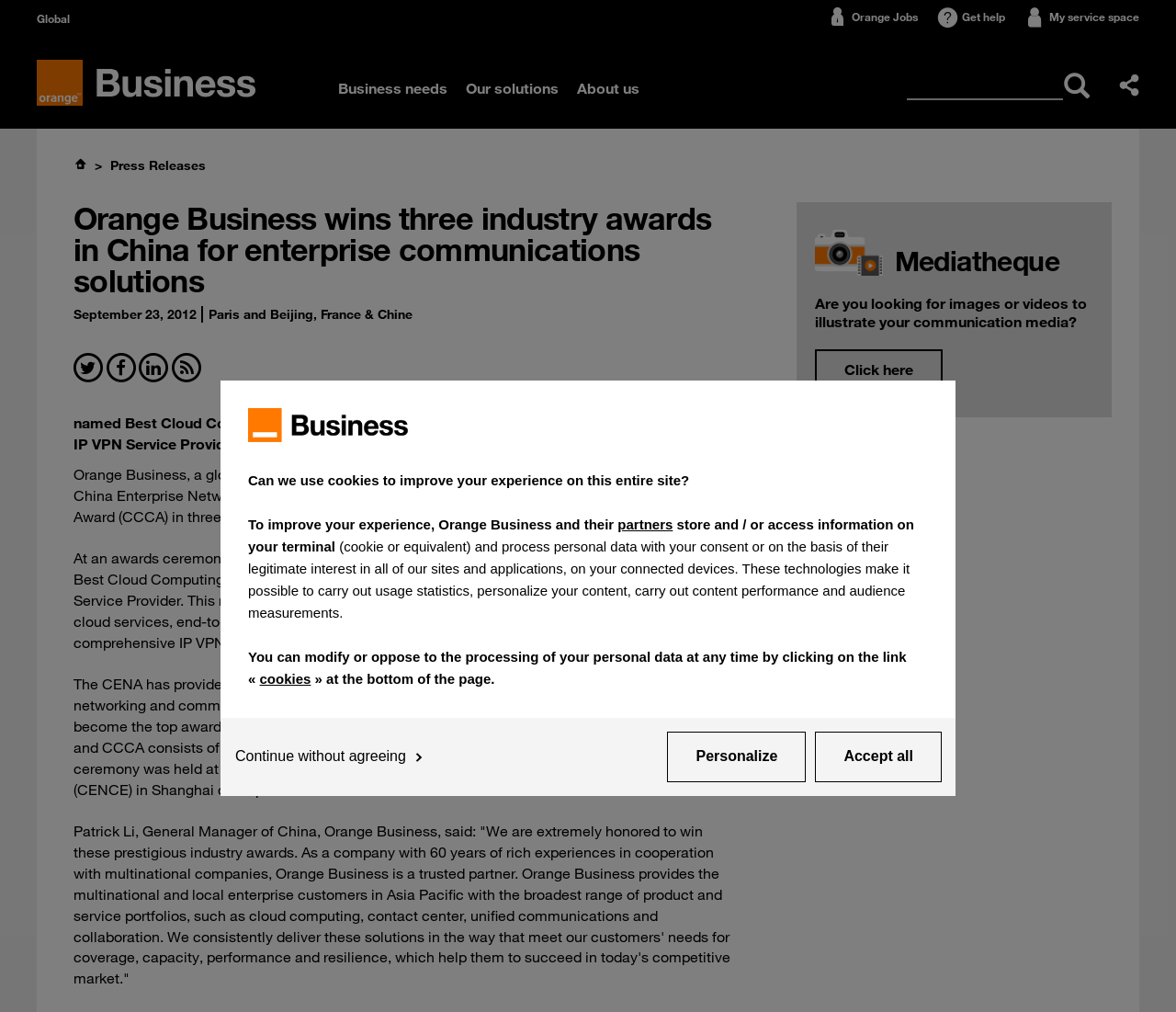Create a detailed narrative describing the layout and content of the webpage.

The webpage is about Orange Business winning three industry awards in China for enterprise communications solutions. At the top, there is a dialog box for consent management, which includes a logo, text, and buttons to agree or disagree to data processing. Below this, there are several links to navigate to different parts of the website, including "Skip to main content", "Global", "Orange Jobs", "Get help", and "My service space".

The main content of the webpage is divided into sections. The first section has a heading that announces the award wins, followed by the date and location of the announcement. There are also several social media links below the heading. The next section describes the awards, stating that Orange Business was named Best Cloud Computing Operator, Best Outsourcing Contact Center Provider, and Best IP VPN Service Provider by CENA and CCCA. The text explains that these awards recognize Orange Business's offerings in cloud services, contact center solutions, and IP VPN services.

The webpage also features a section with a heading "Mediatheque", which appears to be a resource for images and videos. There is a link to access these resources, along with a brief description of what they offer.

Throughout the webpage, there are various buttons, links, and images that provide additional functionality and visual interest.